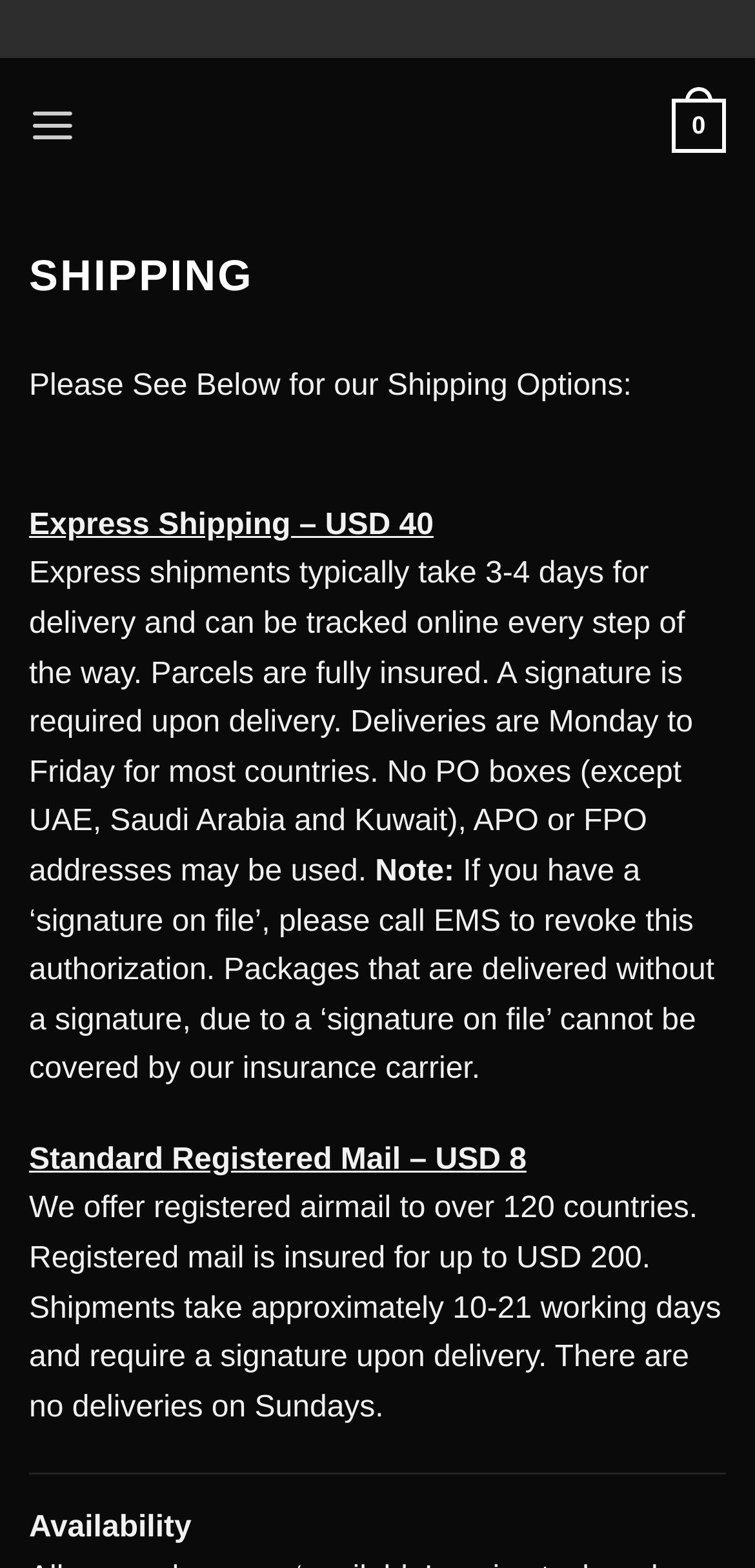Give a one-word or short-phrase answer to the following question: 
What is the fastest shipping option?

Express Shipping